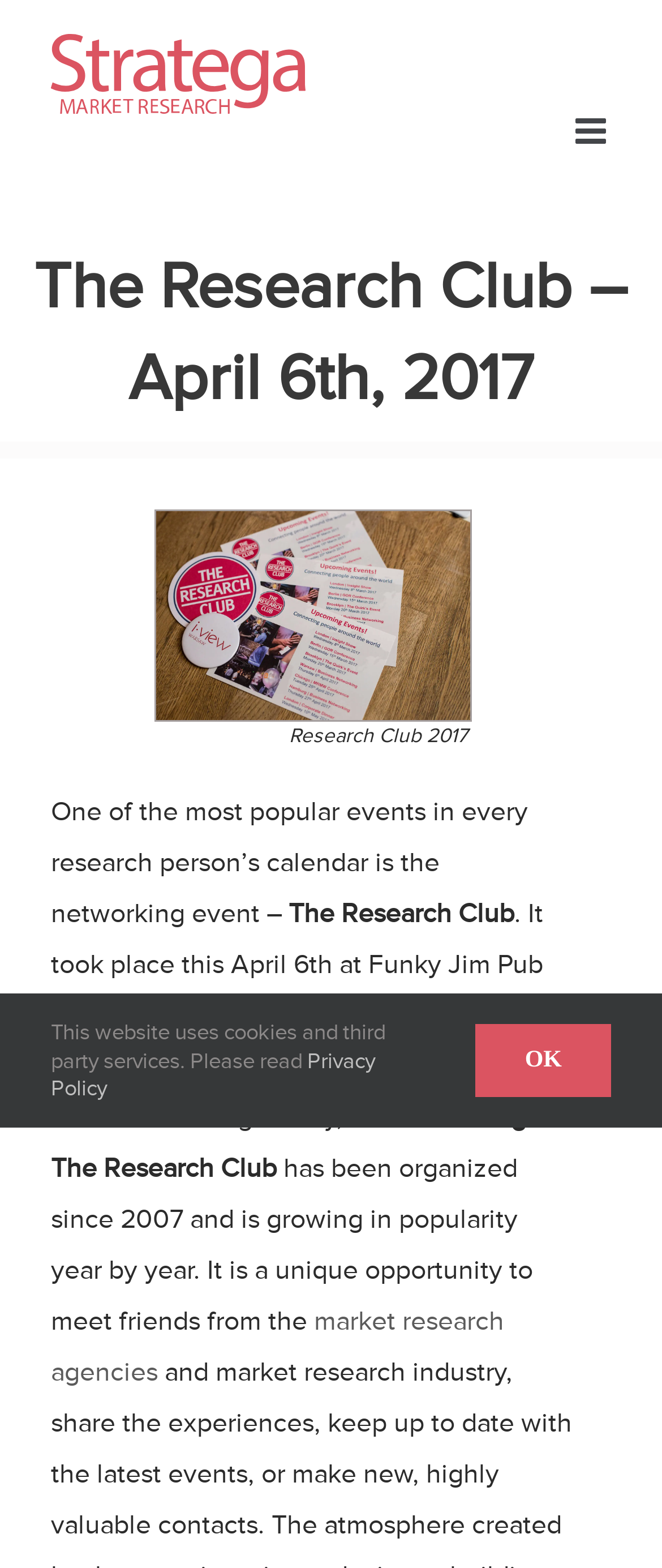Please analyze the image and provide a thorough answer to the question:
What is the name of the event?

The answer can be found in the heading 'The Research Club – April 6th, 2017' and also in the StaticText 'The Research Club' which is repeated multiple times on the webpage.